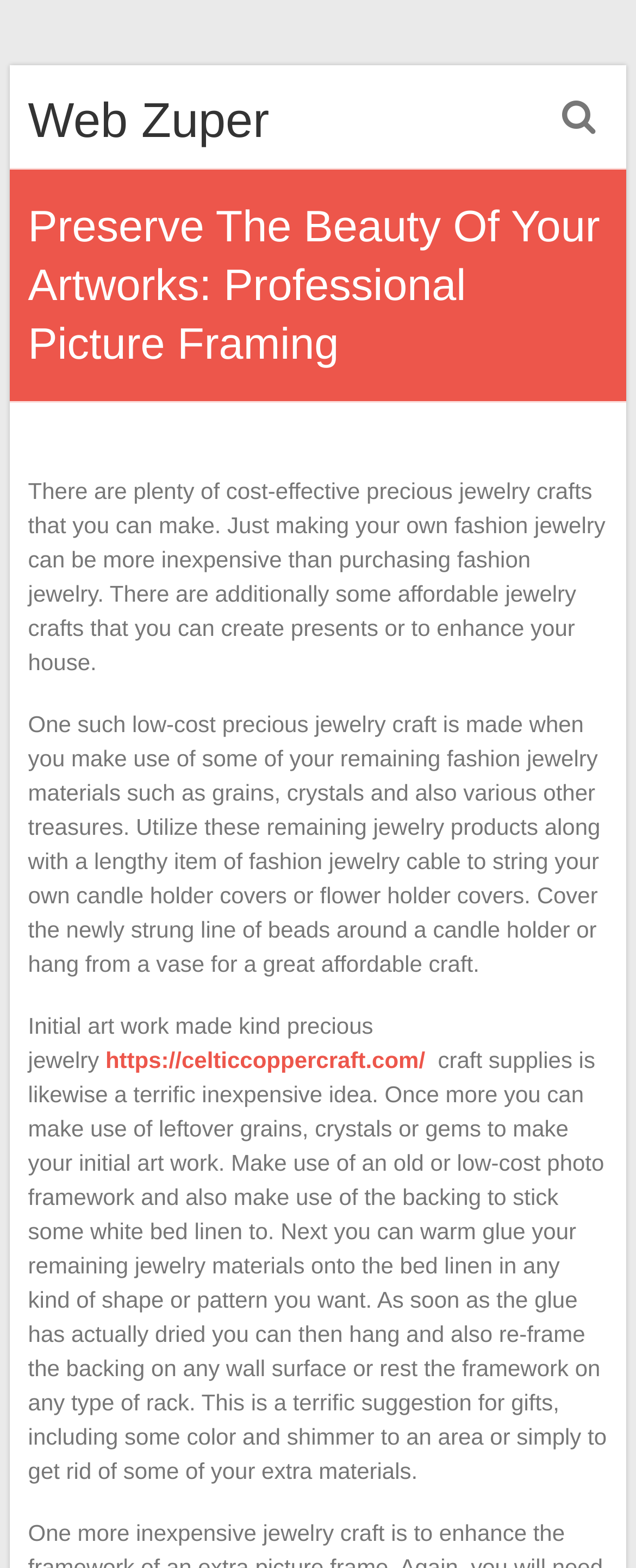What is the main topic of the webpage?
Please provide a detailed and comprehensive answer to the question.

Based on the webpage content, it appears that the main topic is picture framing, as it discusses preserving the beauty of artworks and provides examples of DIY crafts using jewelry materials.